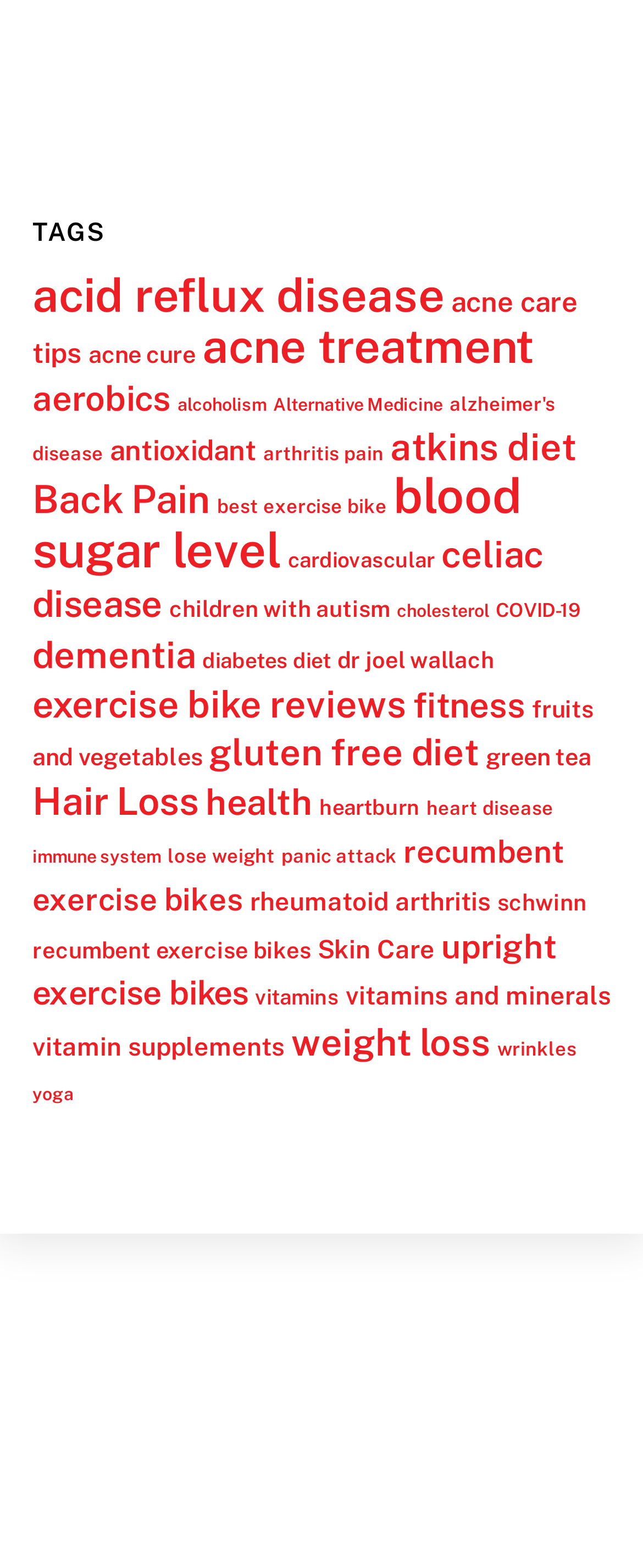How many items are related to 'blood sugar level'?
Observe the image and answer the question with a one-word or short phrase response.

47